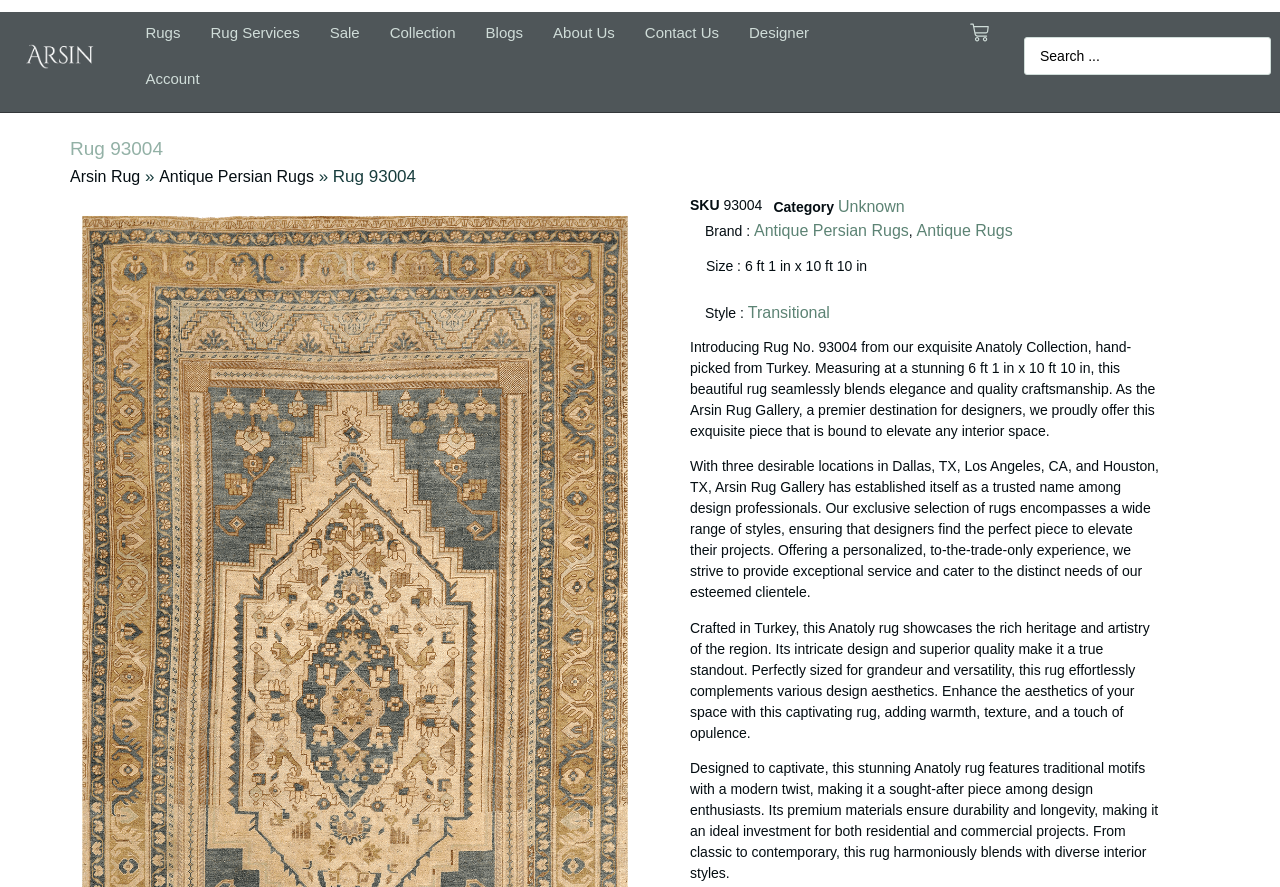Please provide a short answer using a single word or phrase for the question:
What is the brand of the rug?

Antique Persian Rugs